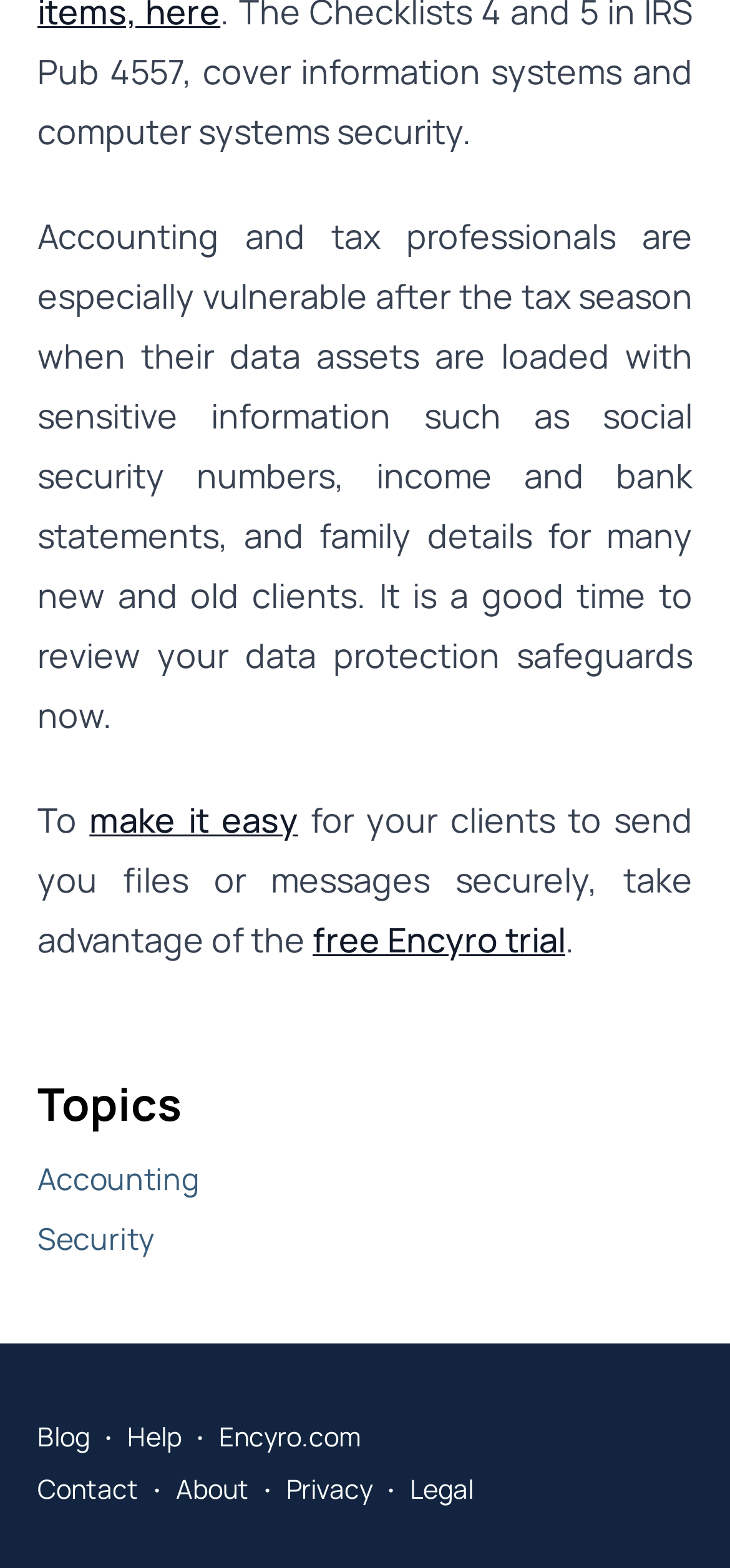Based on the provided description, "make it easy", find the bounding box of the corresponding UI element in the screenshot.

[0.122, 0.508, 0.408, 0.537]